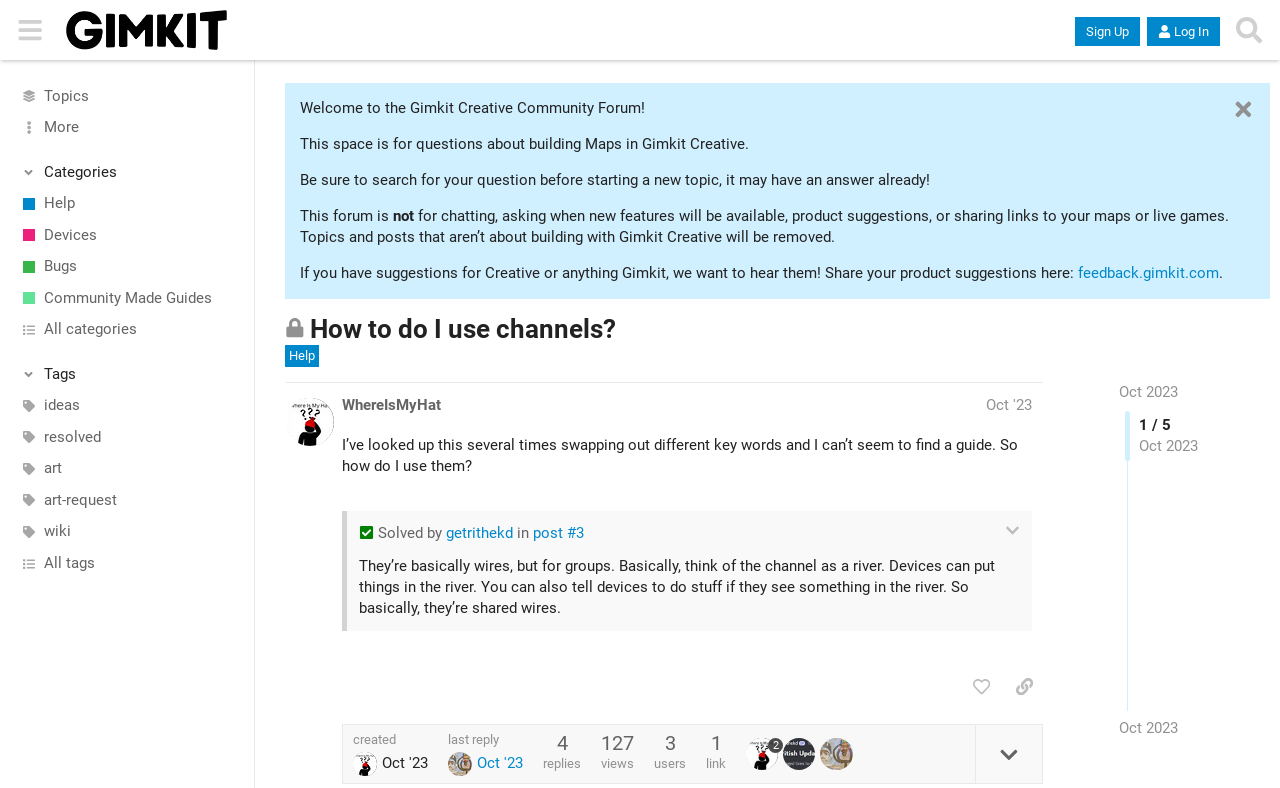Summarize the webpage with a detailed and informative caption.

This webpage is a forum discussion page on the Gimkit Creative Community Forum. At the top, there is a header section with a button to hide the sidebar, a link to Gimkit Creative, and buttons to sign up and log in. On the right side of the header, there are buttons for search and more options.

Below the header, there is a navigation section with links to various topics, including Help, Devices, Bugs, and Community Made Guides. Each link has an accompanying image.

The main content of the page is a discussion thread titled "How to do I use channels?" The thread is closed, and it no longer accepts new replies. The thread starter's question is displayed, along with a response from another user, WhereIsMyHat, who provided an explanation of how channels work.

The response includes a blockquote with a detailed explanation of channels, comparing them to wires for groups. Below the blockquote, there are buttons to like and share the post. The post also displays the date and time it was created and the number of replies and views.

On the right side of the page, there is a sidebar with links to various categories, including Topics, Help, Devices, and Bugs. Each link has an accompanying image. There are also buttons to expand and collapse the sidebar sections.

At the bottom of the page, there is a section with information about the topic, including the date and time of the last reply and the number of replies and views.